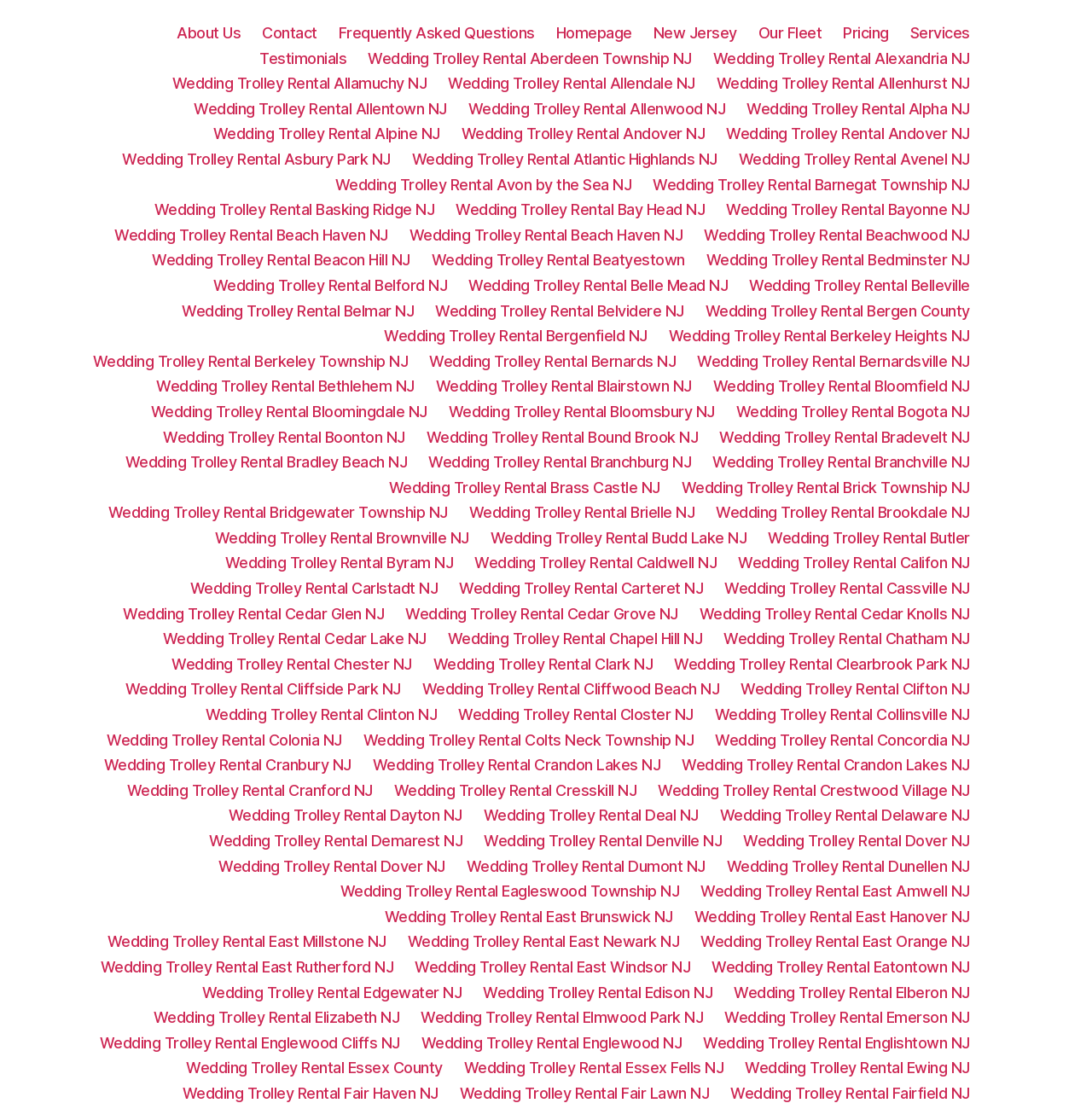How many links are related to 'Wedding Trolley Rental'?
Look at the screenshot and respond with one word or a short phrase.

893